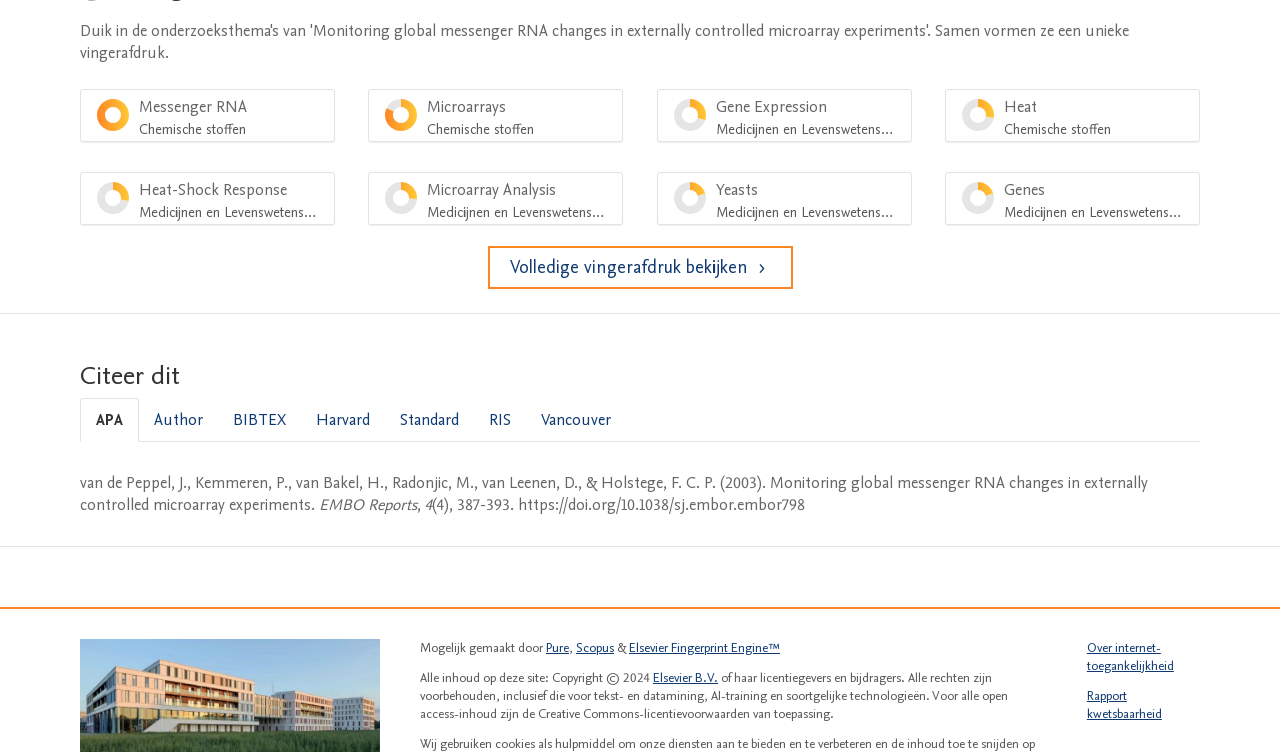Locate the bounding box coordinates of the element's region that should be clicked to carry out the following instruction: "Select the 'Author' citation style". The coordinates need to be four float numbers between 0 and 1, i.e., [left, top, right, bottom].

[0.109, 0.53, 0.17, 0.586]